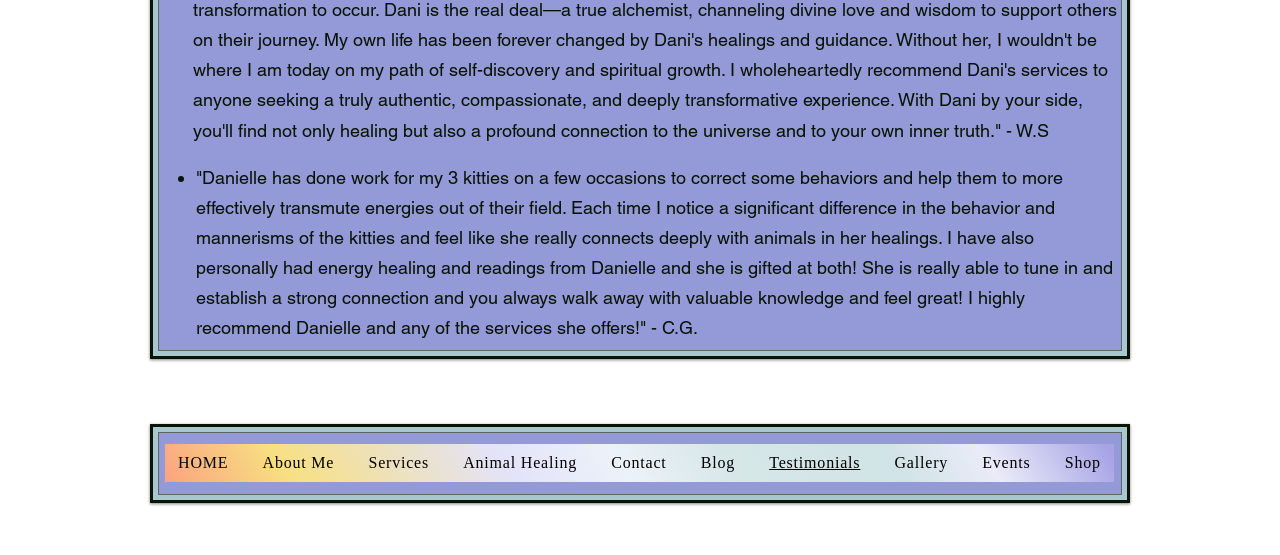How many links are in the navigation menu?
Use the screenshot to answer the question with a single word or phrase.

9